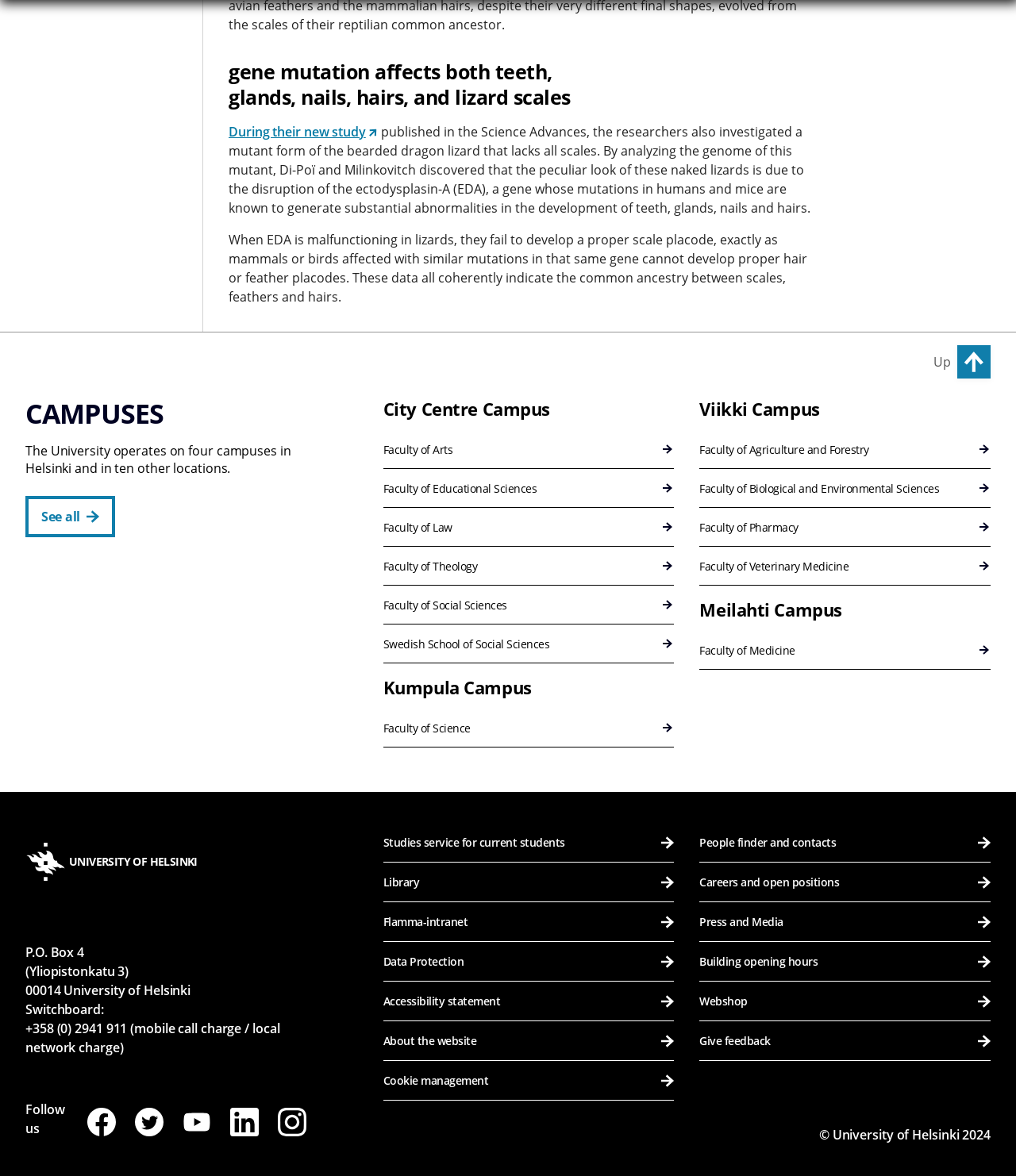Please provide a comprehensive answer to the question below using the information from the image: What is the year of the copyright statement at the bottom of the webpage?

The year of the copyright statement can be found at the bottom of the webpage, which states '© University of Helsinki 2024'.